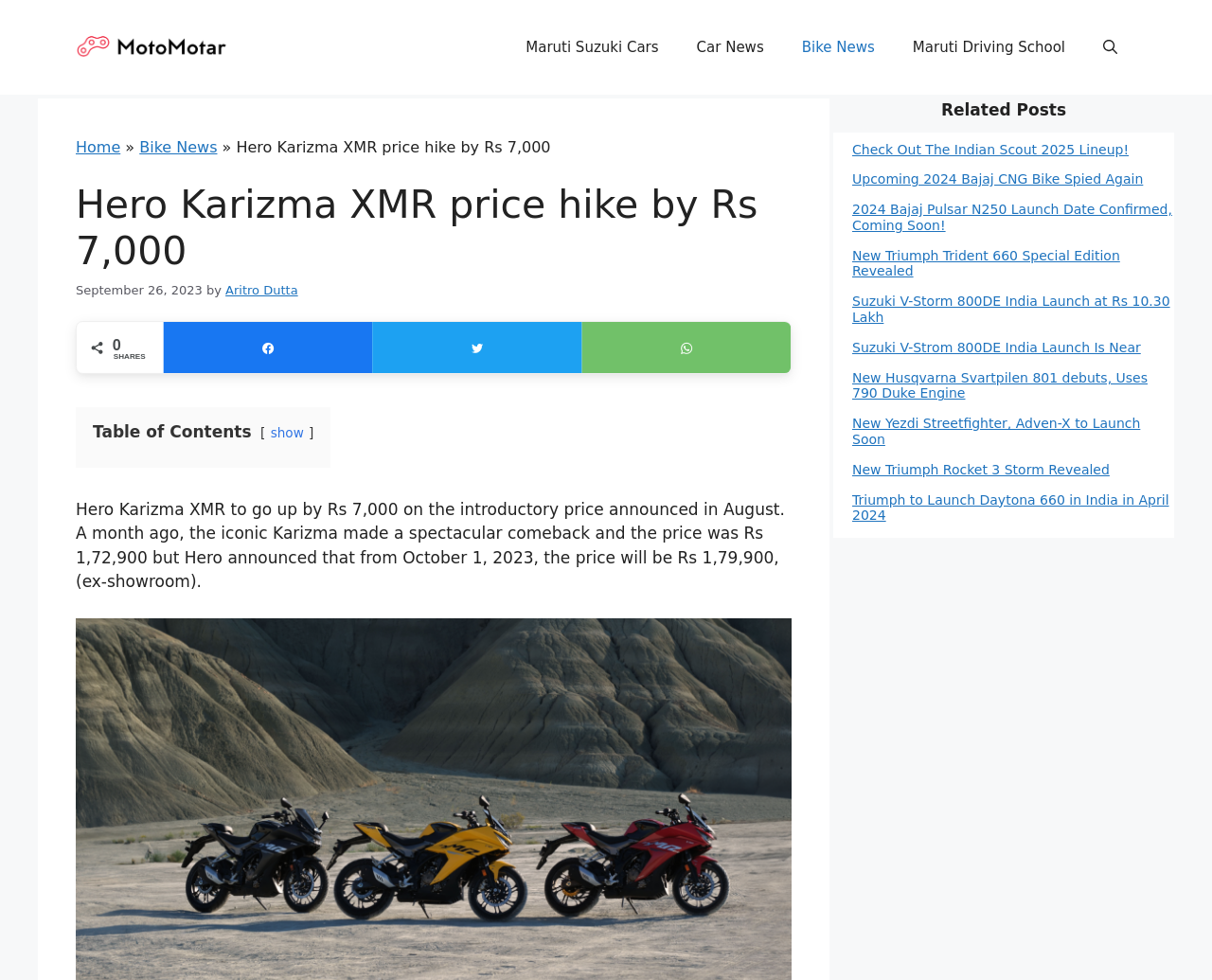Determine the bounding box coordinates of the clickable region to carry out the instruction: "Read Hero Karizma XMR news".

[0.062, 0.186, 0.653, 0.281]